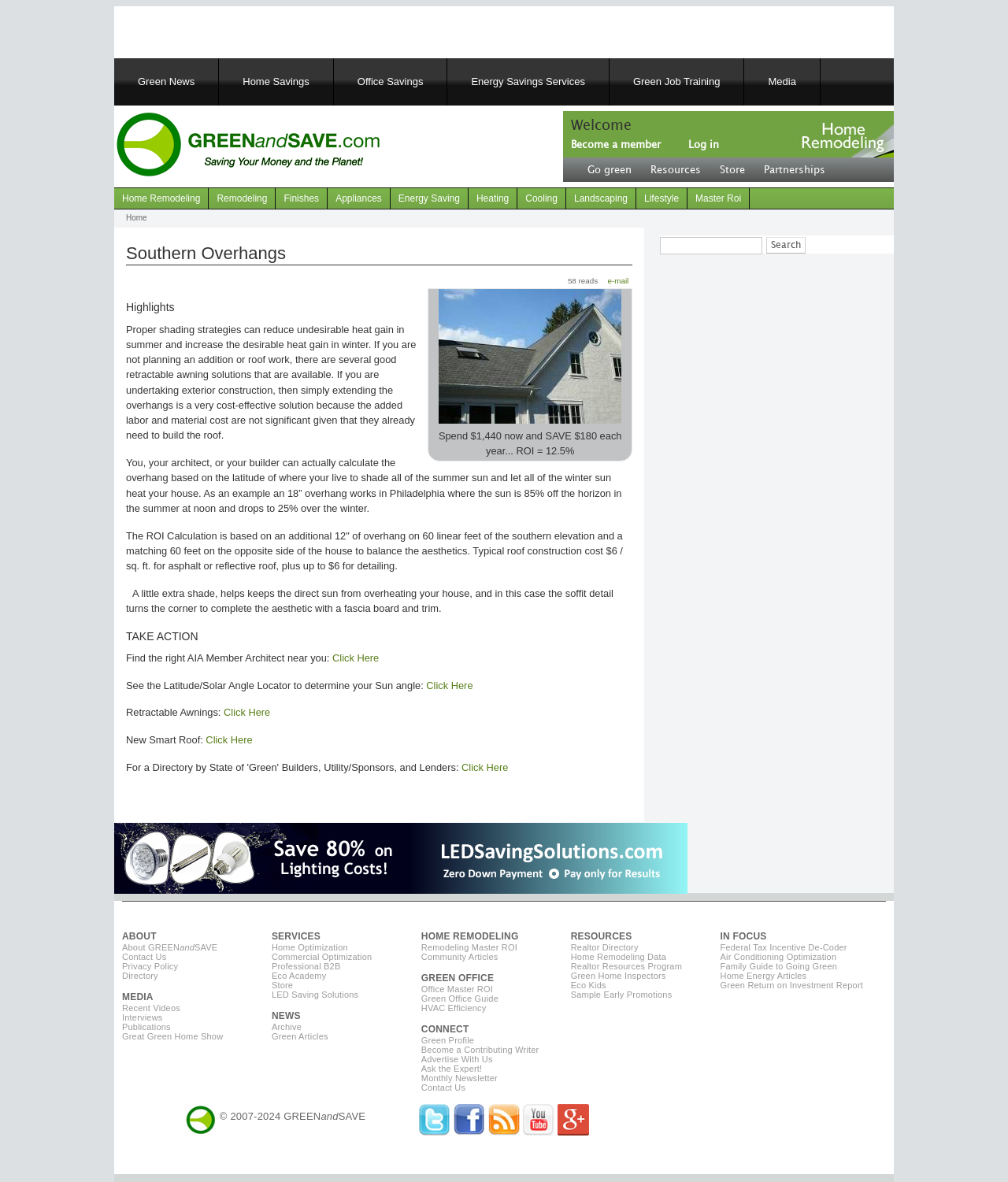Could you indicate the bounding box coordinates of the region to click in order to complete this instruction: "Click on the 'Log in' link".

[0.683, 0.118, 0.713, 0.126]